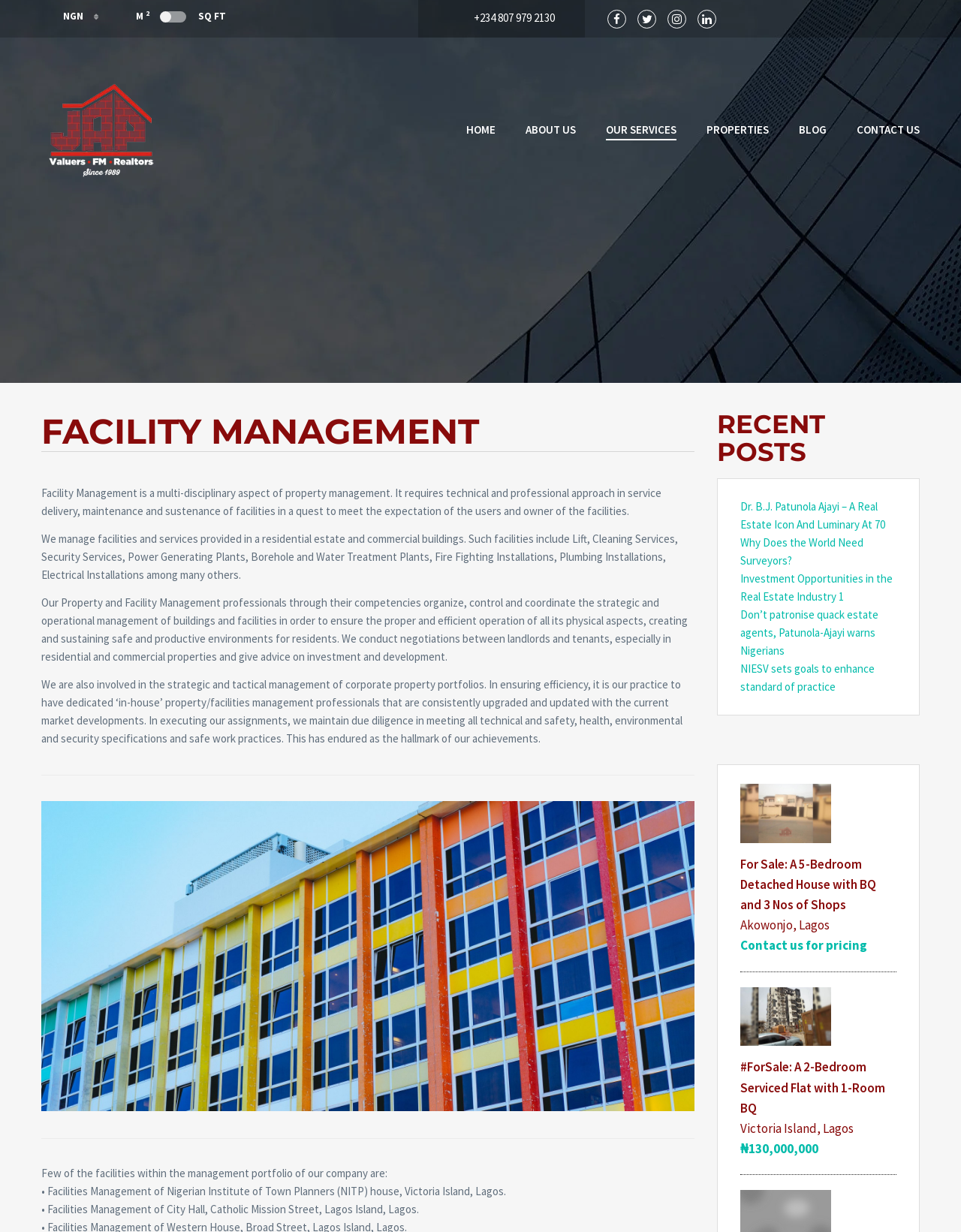Specify the bounding box coordinates of the region I need to click to perform the following instruction: "Contact the company". The coordinates must be four float numbers in the range of 0 to 1, i.e., [left, top, right, bottom].

[0.435, 0.0, 0.609, 0.019]